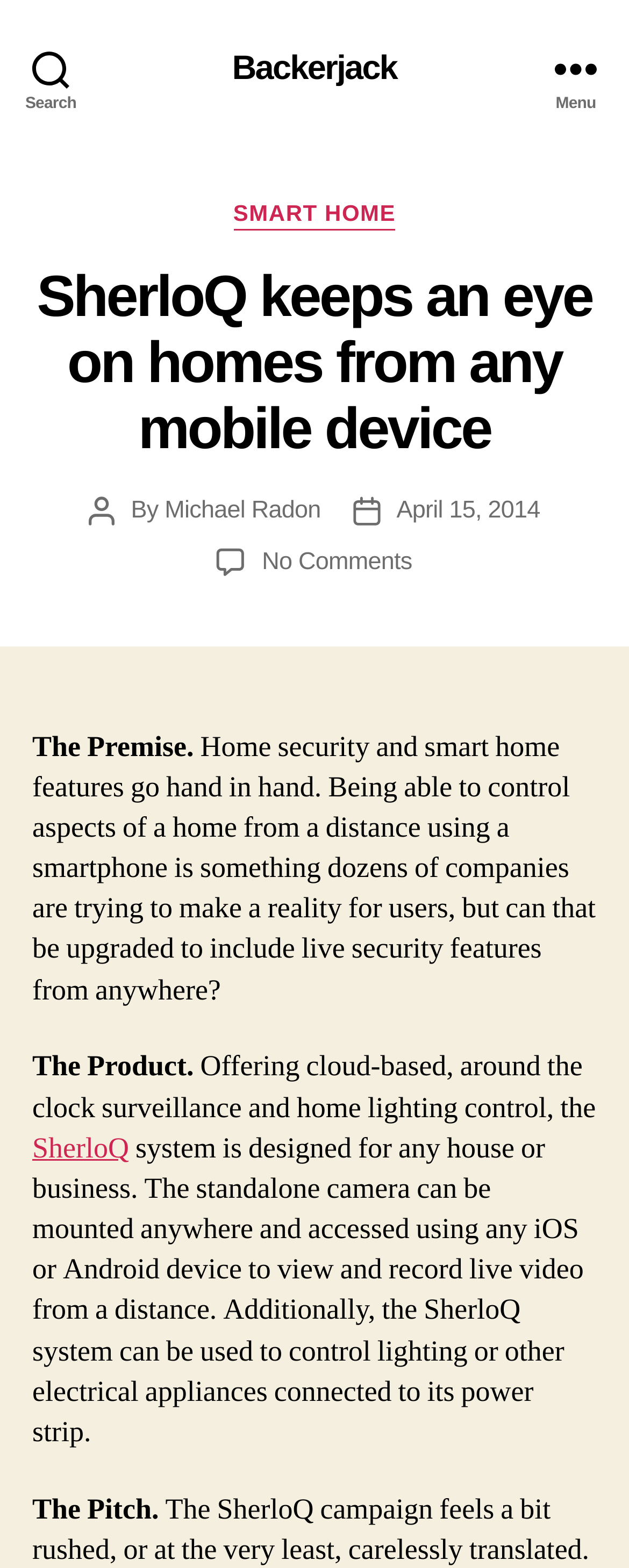Provide a one-word or short-phrase answer to the question:
What can be controlled using the SherloQ system?

Lighting or other electrical appliances